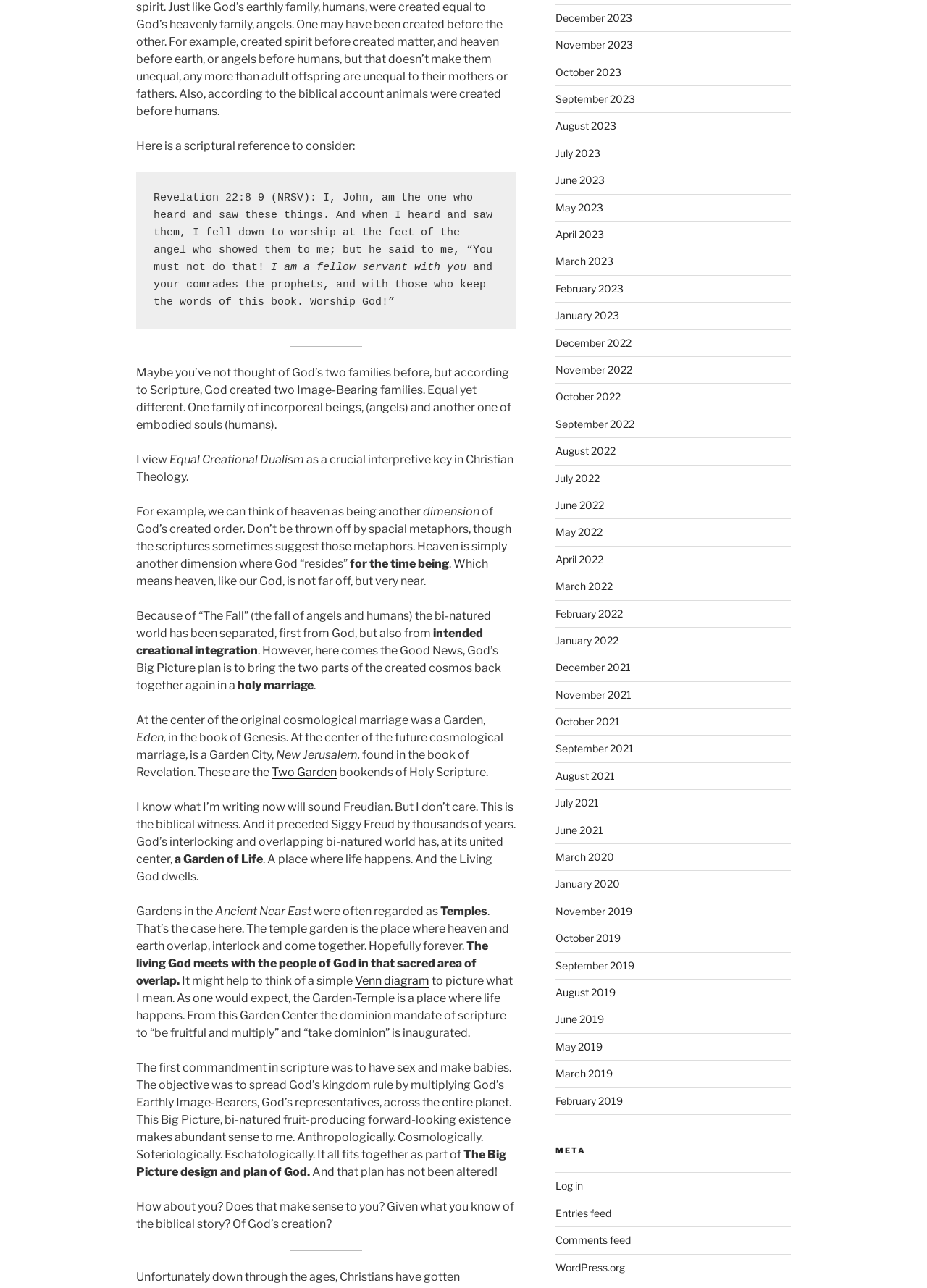Find the bounding box coordinates of the clickable region needed to perform the following instruction: "View the archives for 'December 2023'". The coordinates should be provided as four float numbers between 0 and 1, i.e., [left, top, right, bottom].

[0.599, 0.009, 0.682, 0.019]